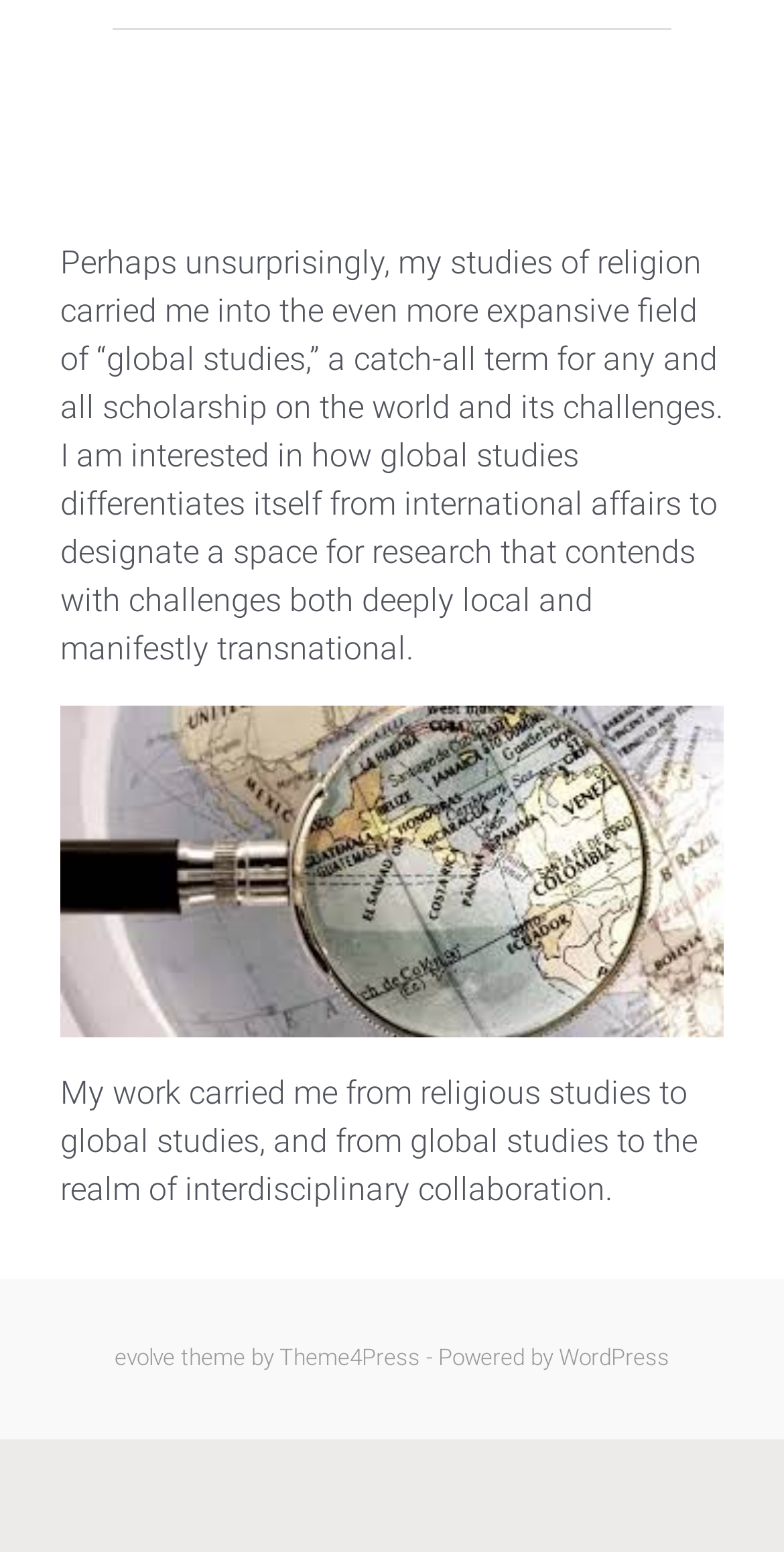Given the element description WordPress, specify the bounding box coordinates of the corresponding UI element in the format (top-left x, top-left y, bottom-right x, bottom-right y). All values must be between 0 and 1.

[0.713, 0.866, 0.854, 0.883]